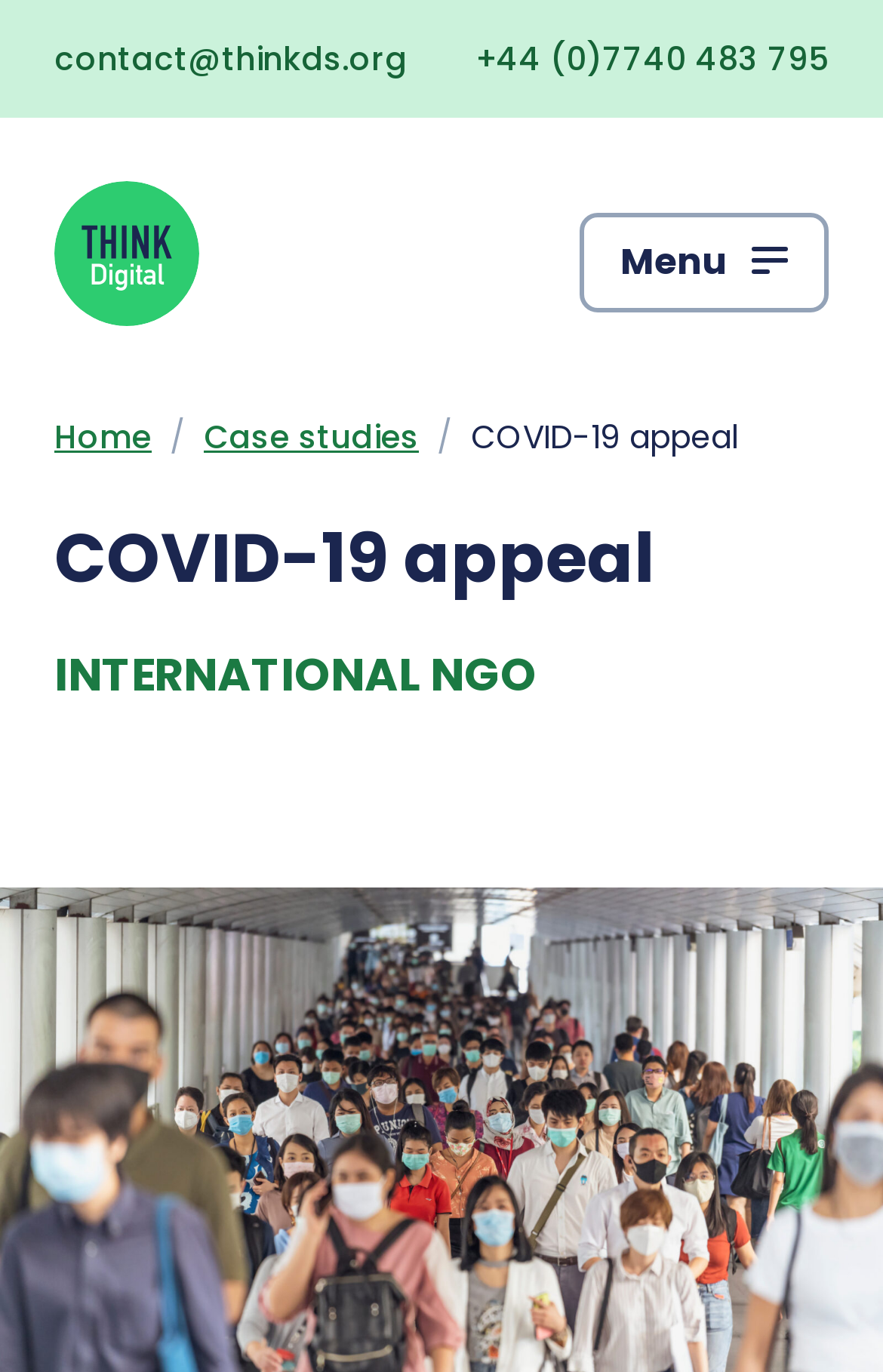What is the phone number to contact?
Please craft a detailed and exhaustive response to the question.

I found this answer by looking at the top-right corner of the webpage, where I saw a link with the phone number '+44 (0)7740 483 795'. This is likely the phone number to contact the organization.